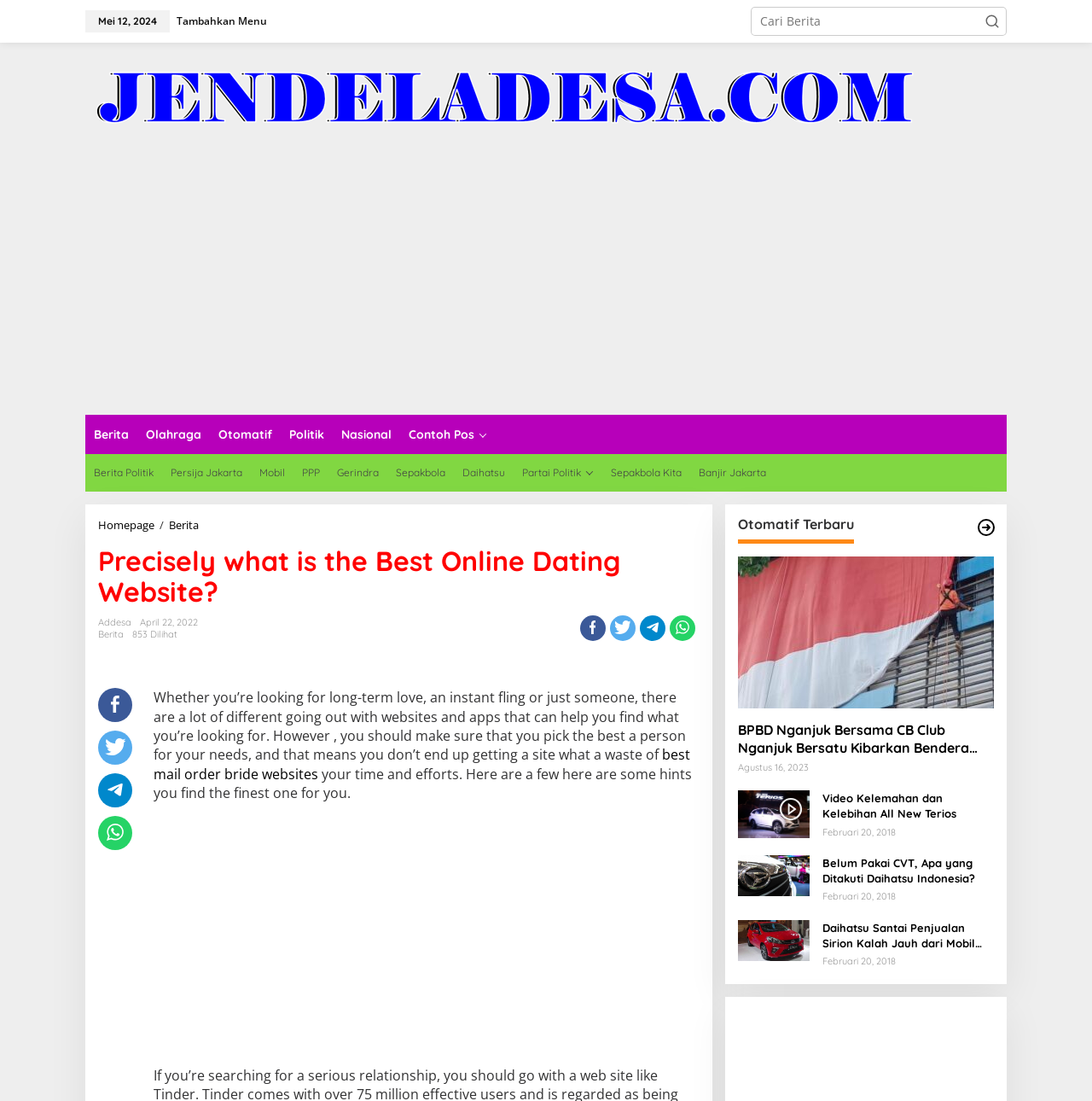Pinpoint the bounding box coordinates of the area that should be clicked to complete the following instruction: "Search for news". The coordinates must be given as four float numbers between 0 and 1, i.e., [left, top, right, bottom].

[0.688, 0.006, 0.922, 0.033]